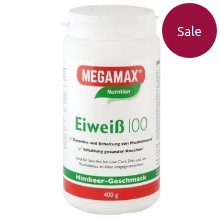Please give a succinct answer to the question in one word or phrase:
What is the purpose of the 'Sale' label?

To indicate a discounted price